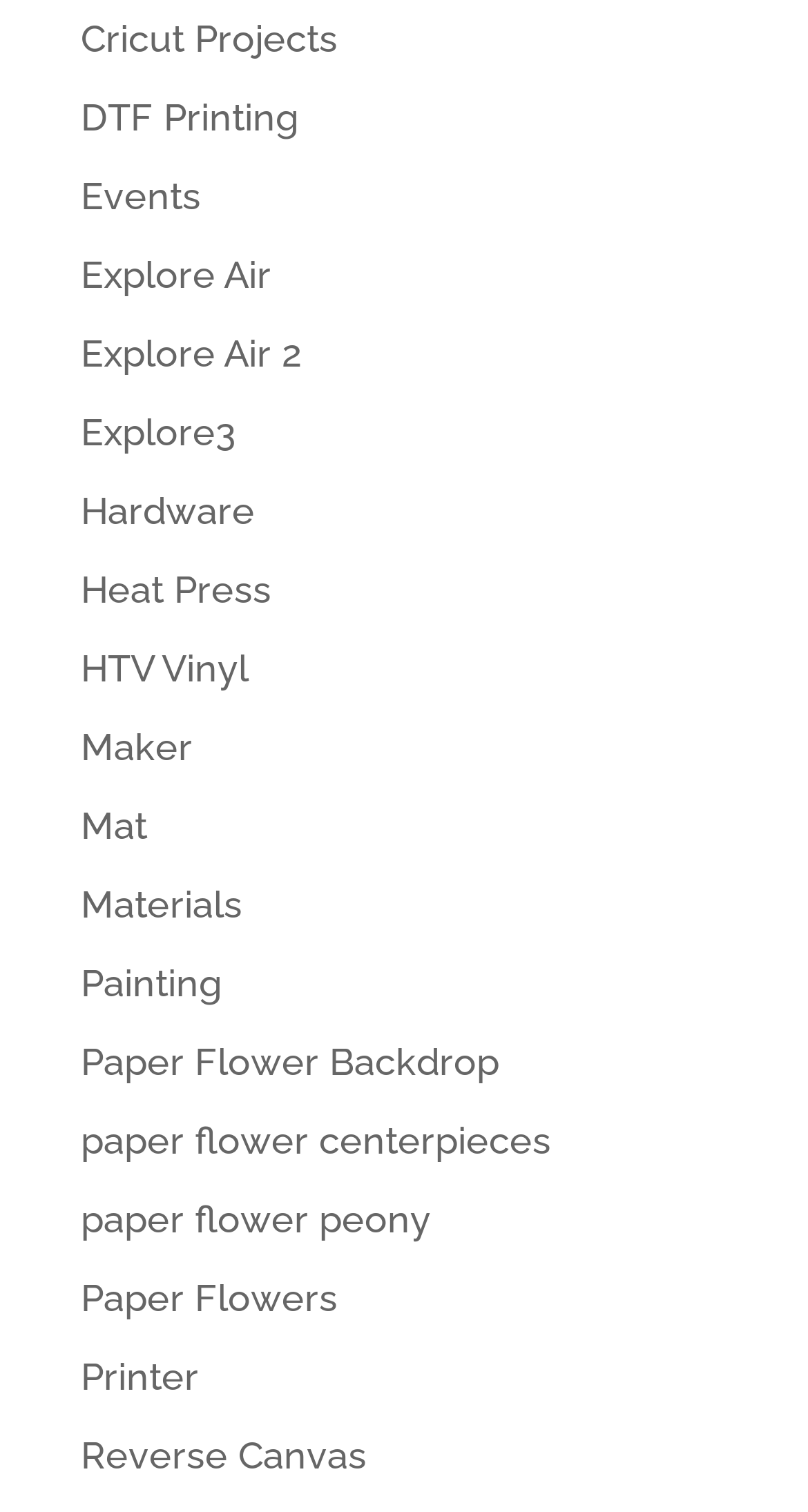Based on the image, give a detailed response to the question: What is the main theme of the webpage?

The webpage seems to be focused on Cricut projects and various aspects of crafting, as evident from the links provided, which suggest different types of projects and materials related to Cricut and crafting.